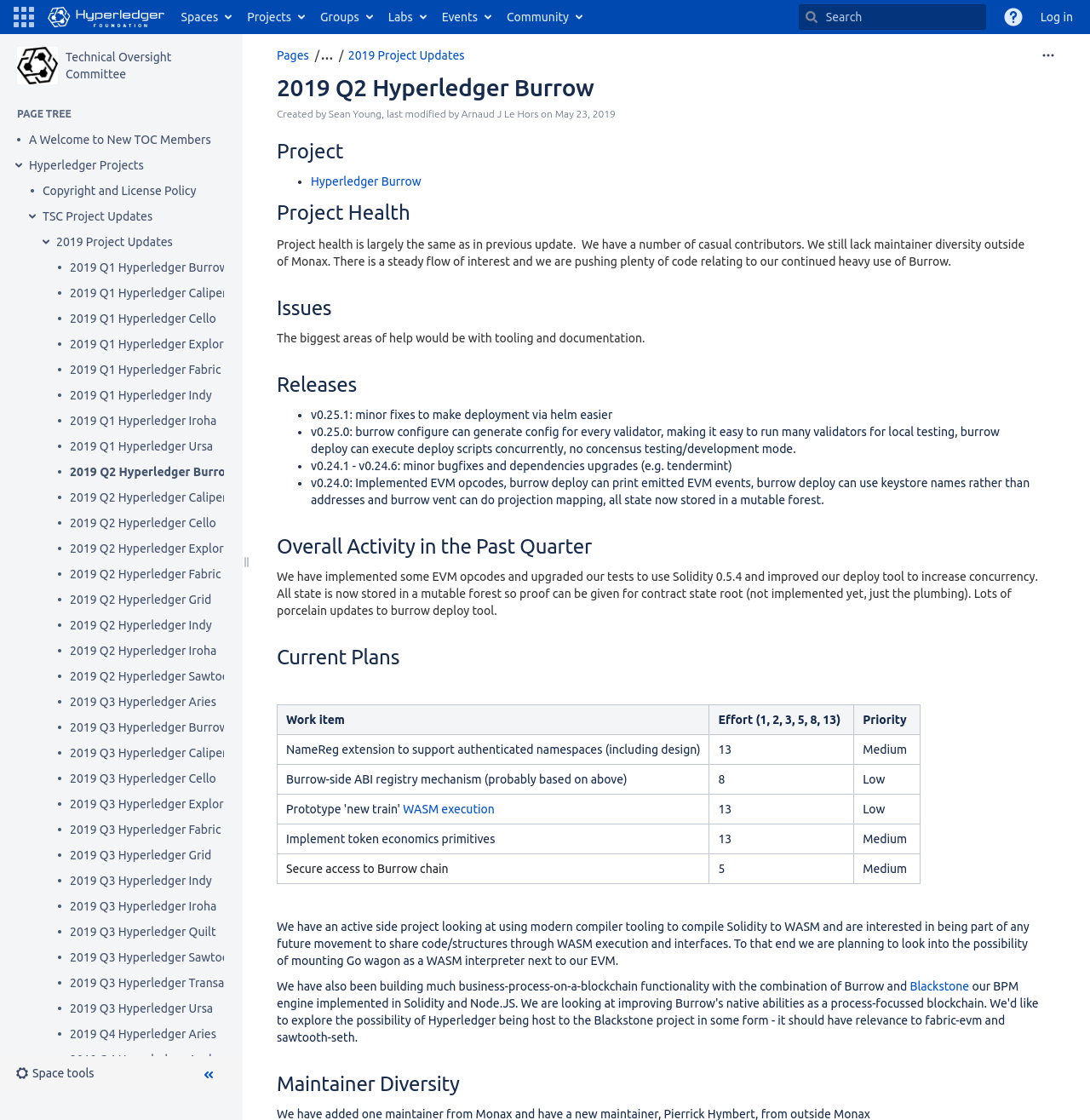Locate the bounding box coordinates of the area that needs to be clicked to fulfill the following instruction: "Go to home page". The coordinates should be in the format of four float numbers between 0 and 1, namely [left, top, right, bottom].

[0.036, 0.0, 0.158, 0.03]